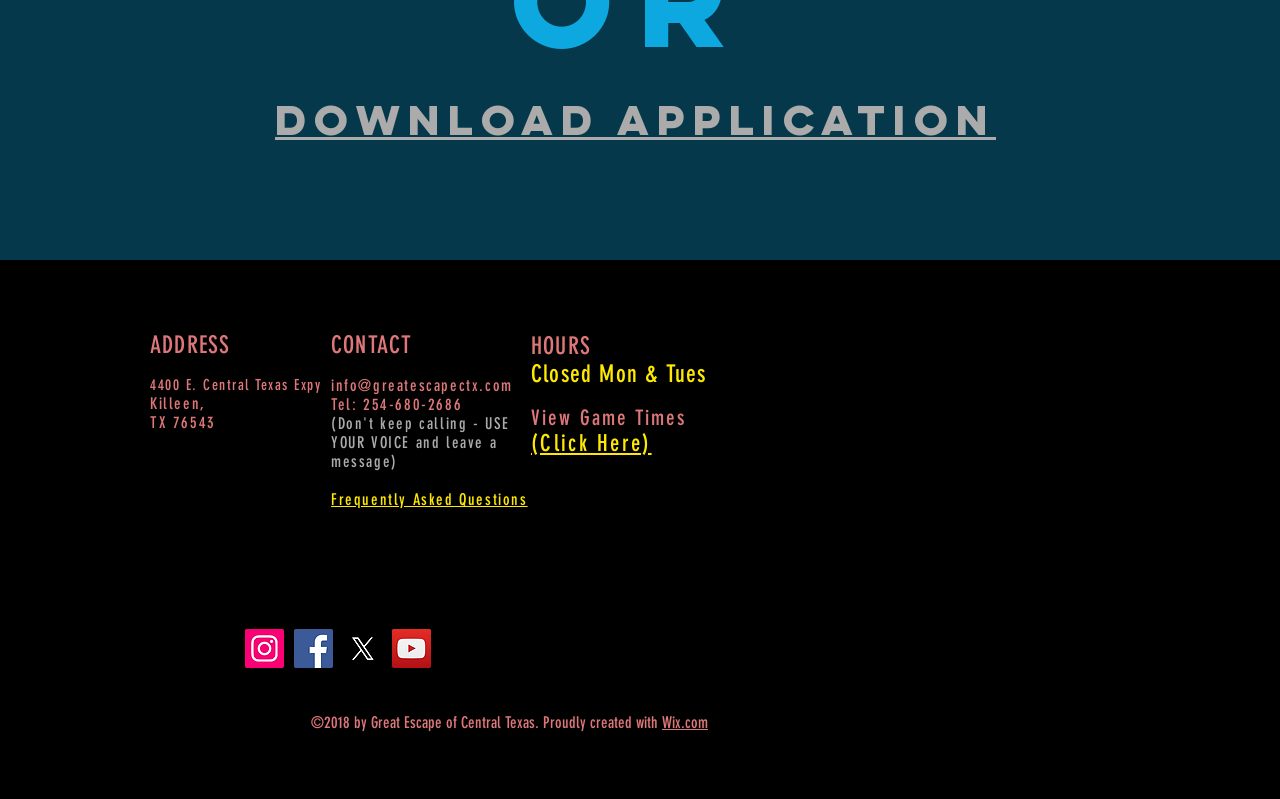What are the hours of operation for Great Escape of Central Texas?
Give a single word or phrase as your answer by examining the image.

Closed Mon & Tues